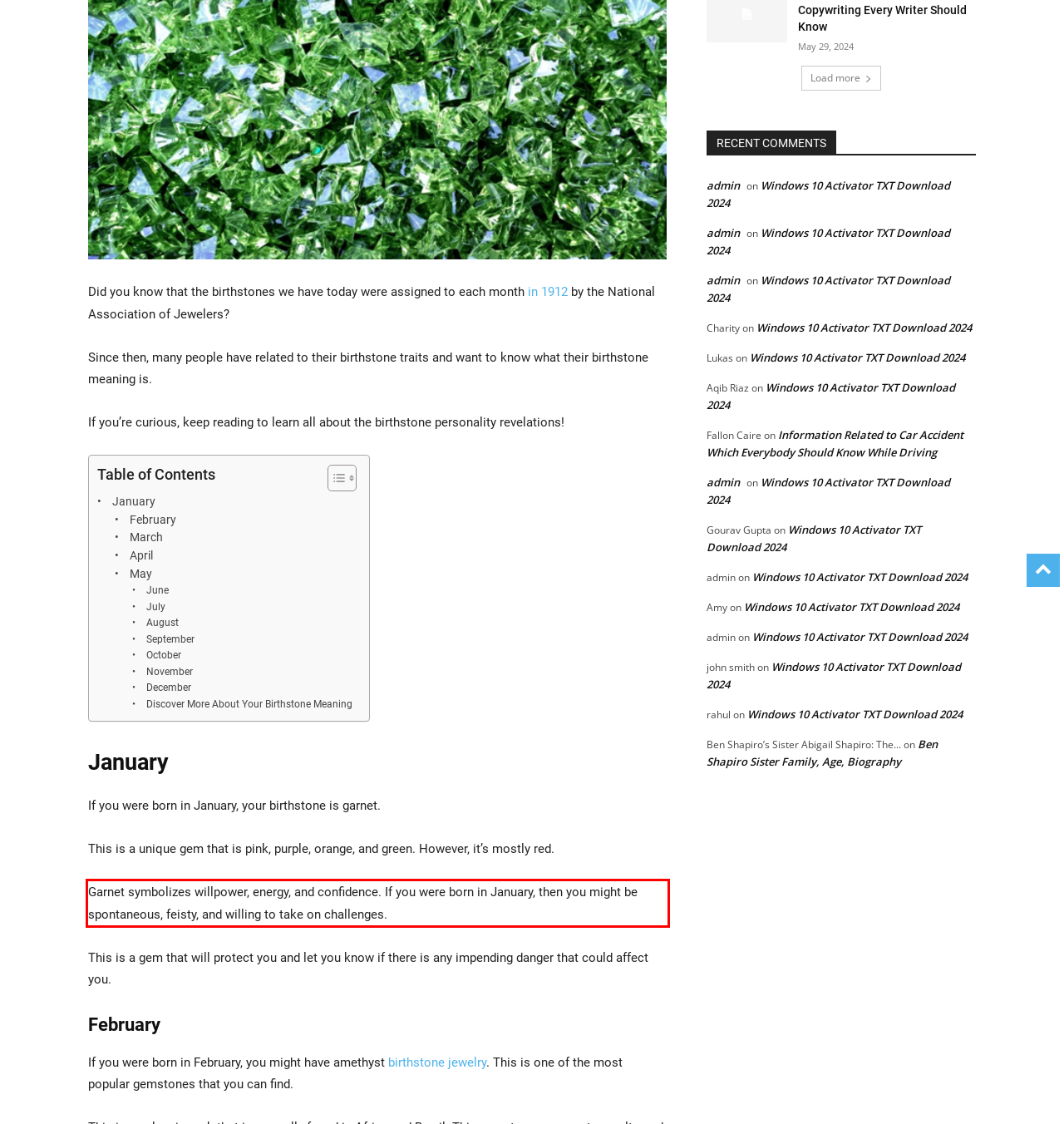From the given screenshot of a webpage, identify the red bounding box and extract the text content within it.

Garnet symbolizes willpower, energy, and confidence. If you were born in January, then you might be spontaneous, feisty, and willing to take on challenges.